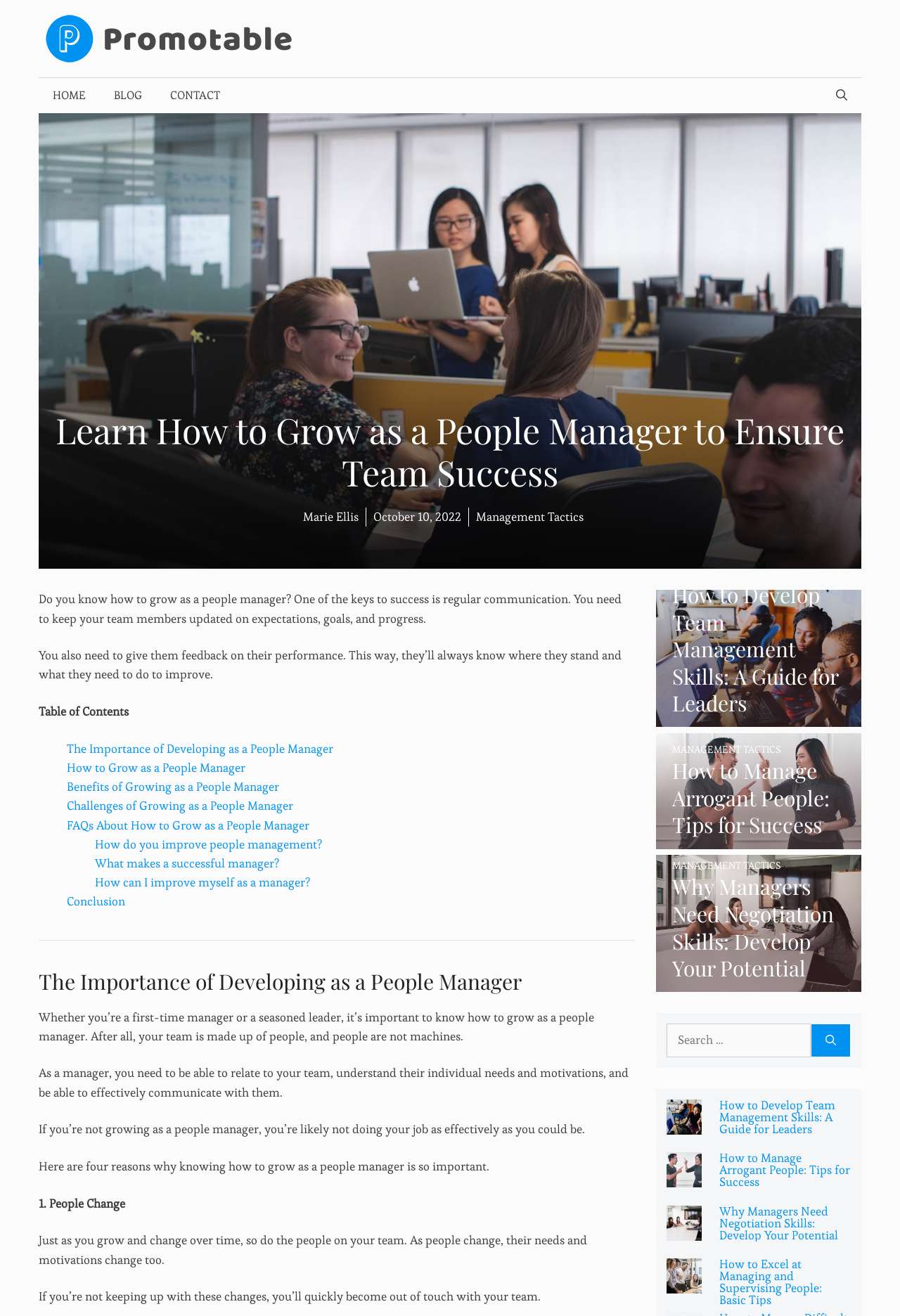What is the author of the article?
Please provide a single word or phrase answer based on the image.

Marie Ellis